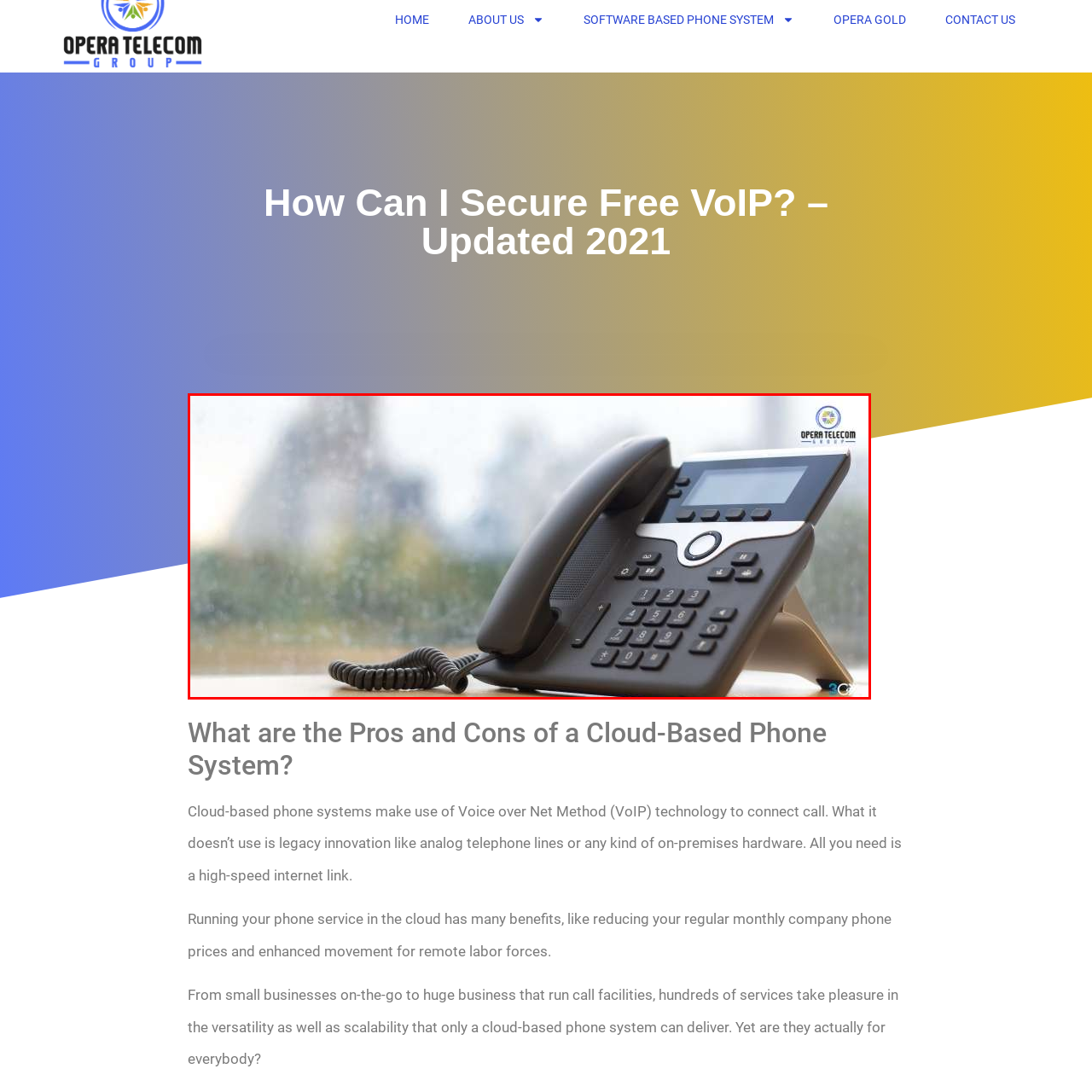What is behind the phone?
Analyze the image segment within the red bounding box and respond to the question using a single word or brief phrase.

cityscape